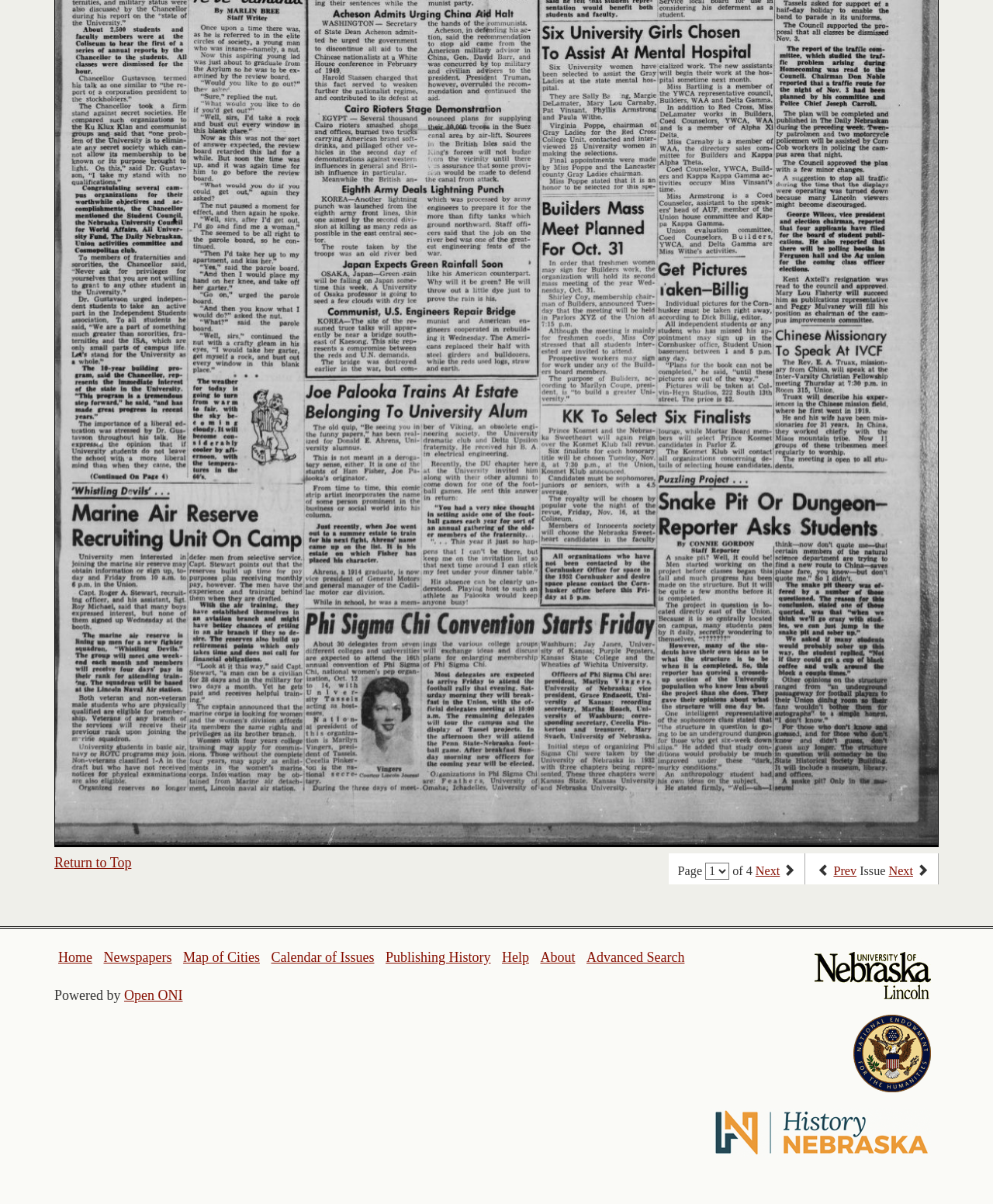Determine the bounding box for the UI element that matches this description: "Calendar of Issues".

[0.273, 0.789, 0.377, 0.802]